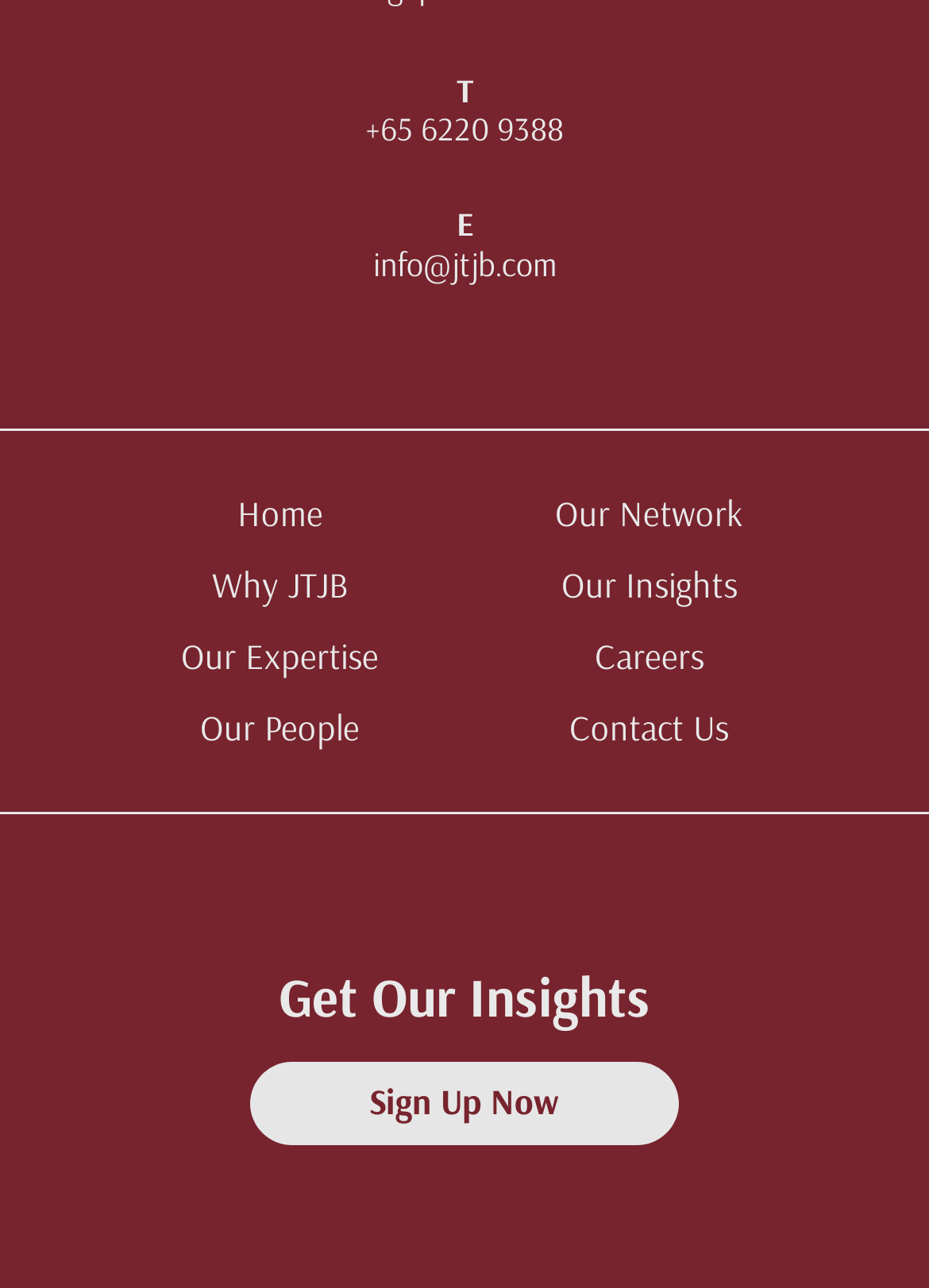Locate the bounding box coordinates of the element to click to perform the following action: 'Explore 'Kolkata Fatafat Tips''. The coordinates should be given as four float values between 0 and 1, in the form of [left, top, right, bottom].

None